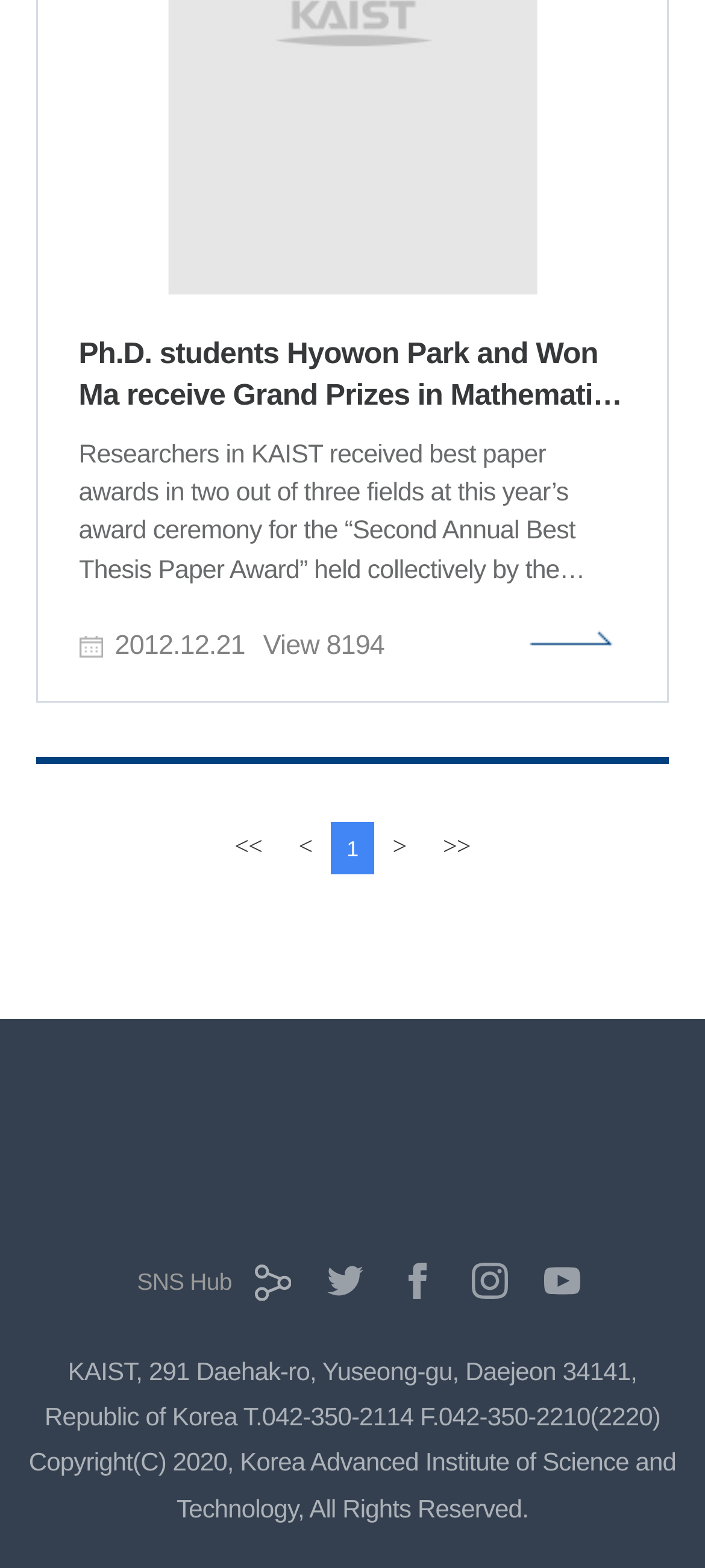Determine the bounding box coordinates for the UI element matching this description: ">다음 페이지".

[0.536, 0.524, 0.597, 0.557]